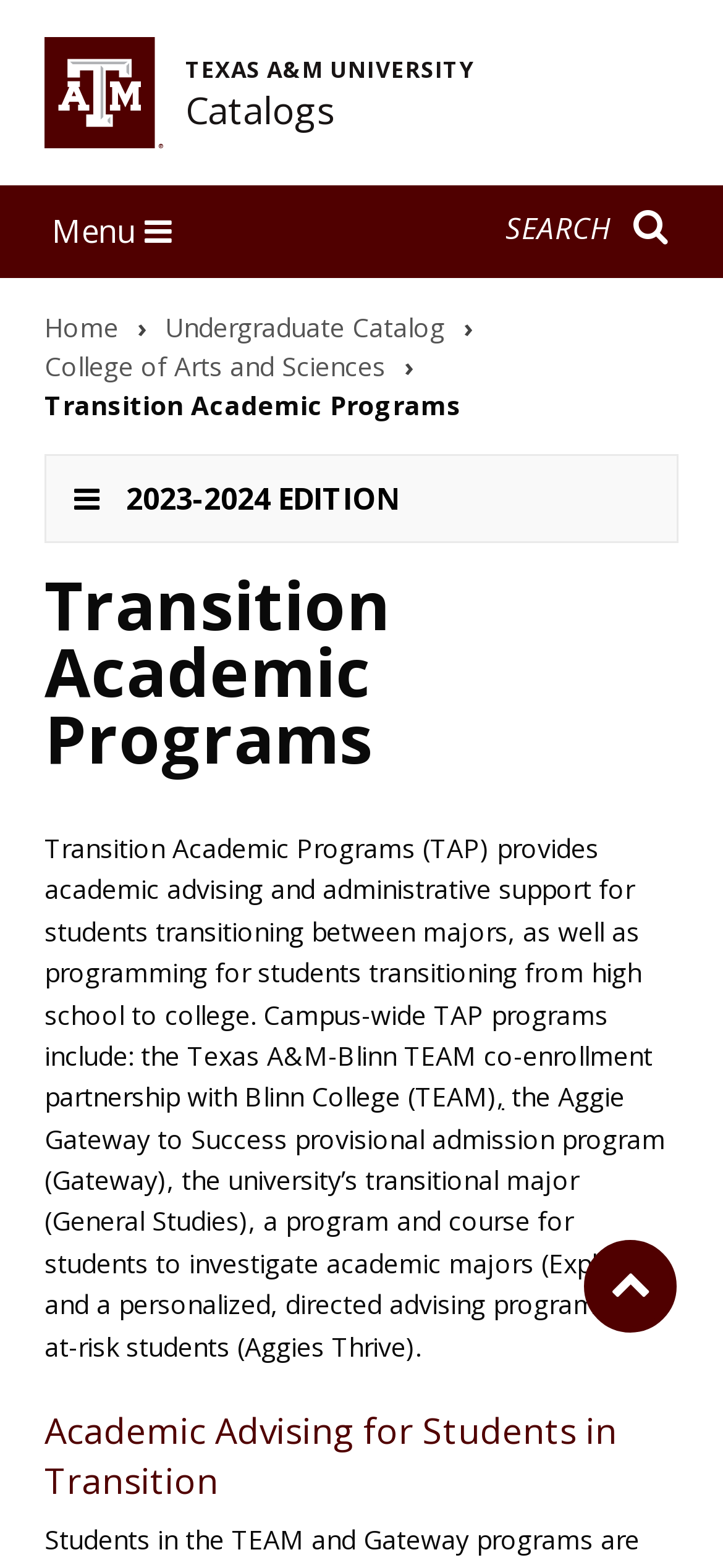Please provide a short answer using a single word or phrase for the question:
What is the name of the program for at-risk students?

Aggies Thrive